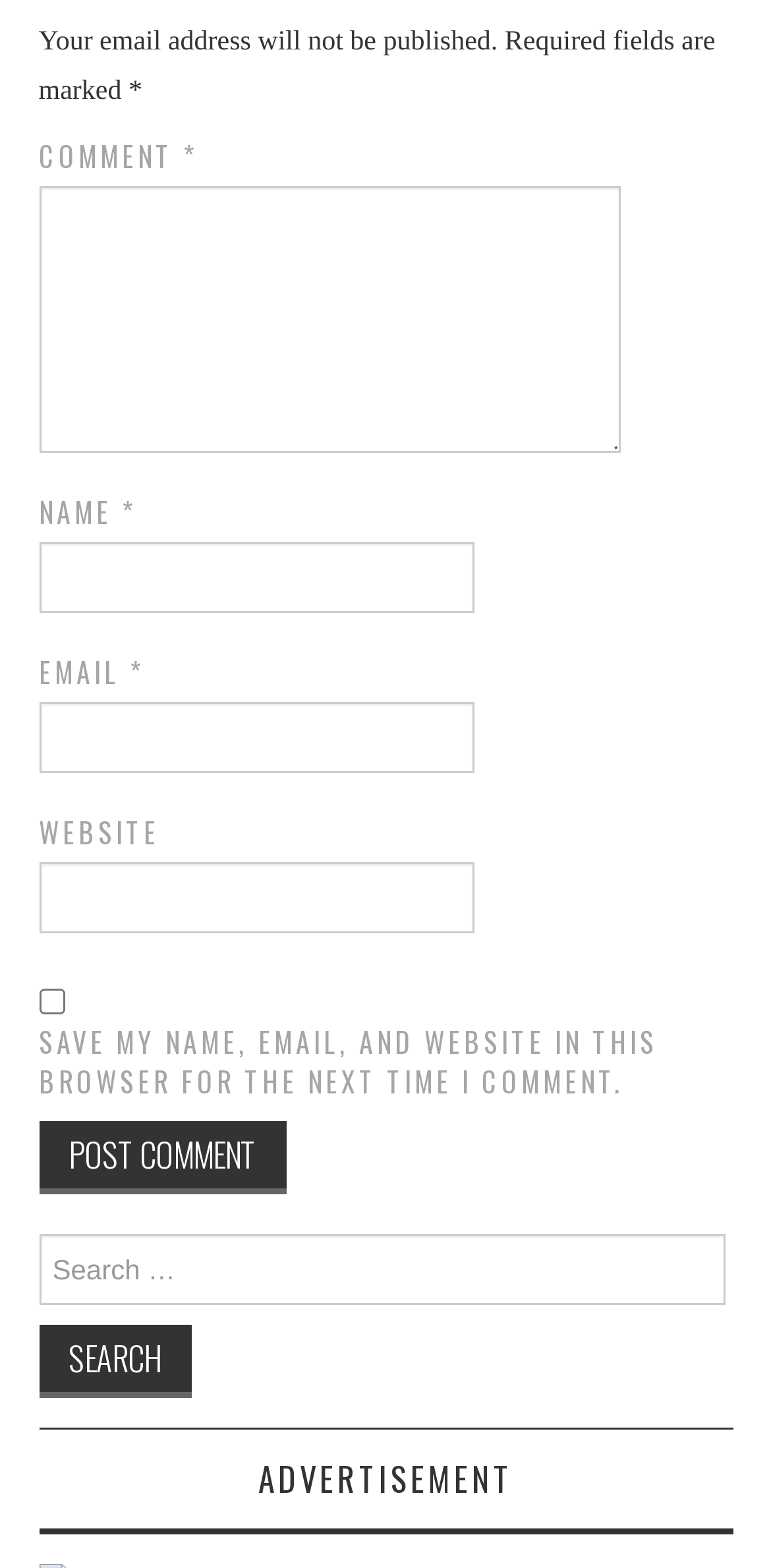Could you please study the image and provide a detailed answer to the question:
What is the purpose of the search box?

The search box is labeled 'Search for:' and has a search button next to it, suggesting that its purpose is to search the website for specific content.